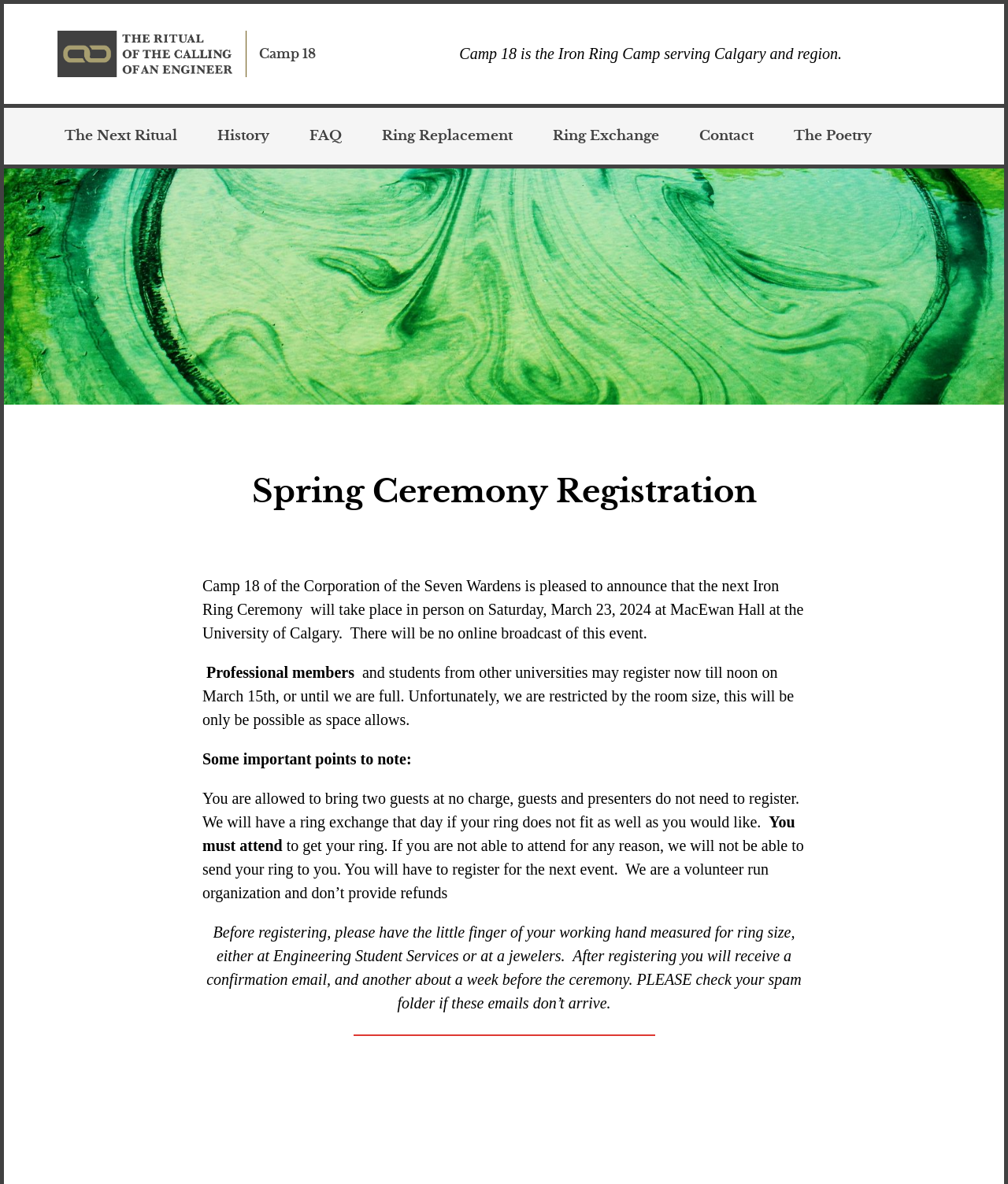Identify the bounding box coordinates of the specific part of the webpage to click to complete this instruction: "Click 'Ring Replacement' link".

[0.379, 0.108, 0.508, 0.122]